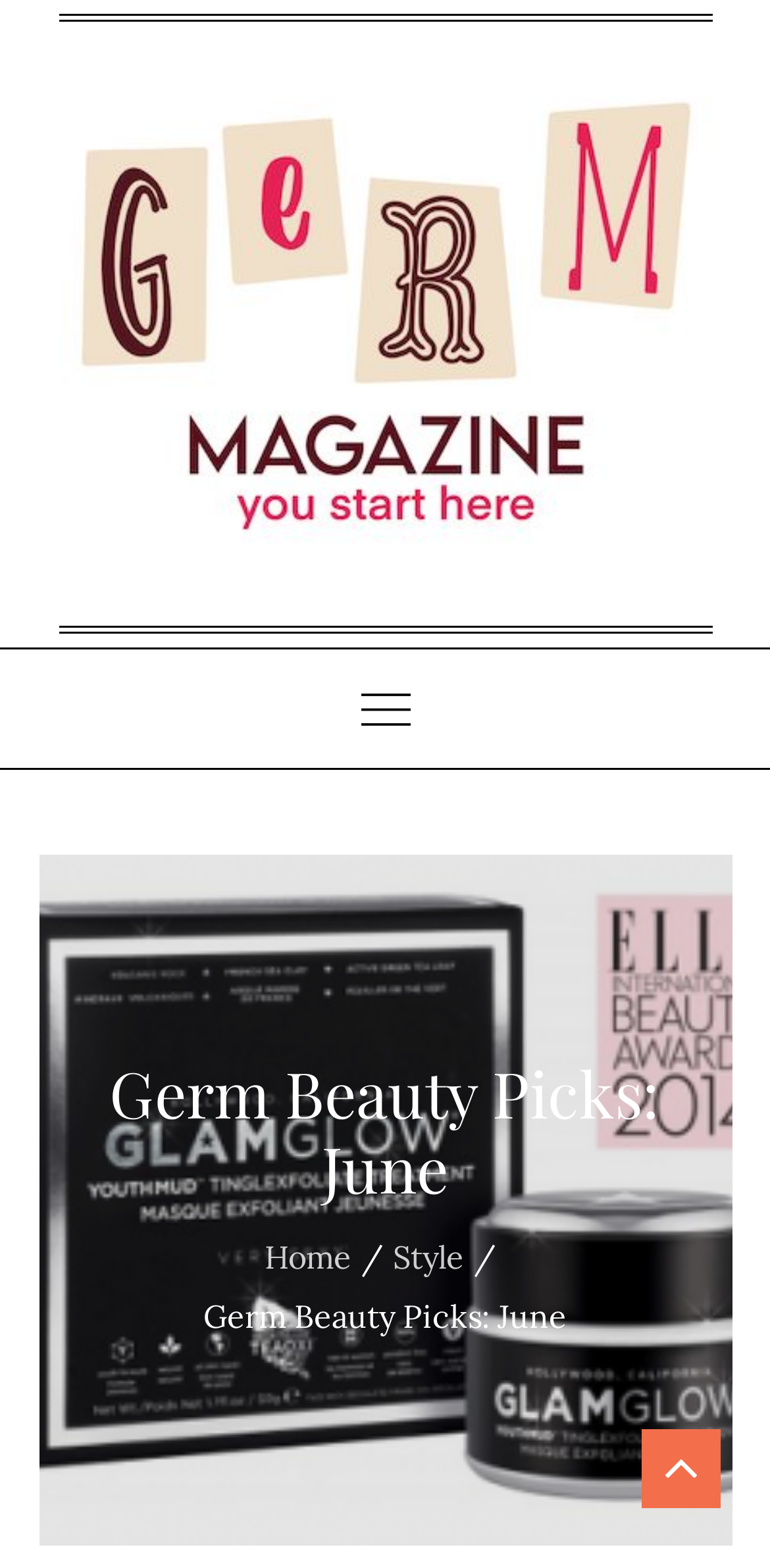Provide a brief response to the question below using one word or phrase:
How many elements are directly under the root element?

4